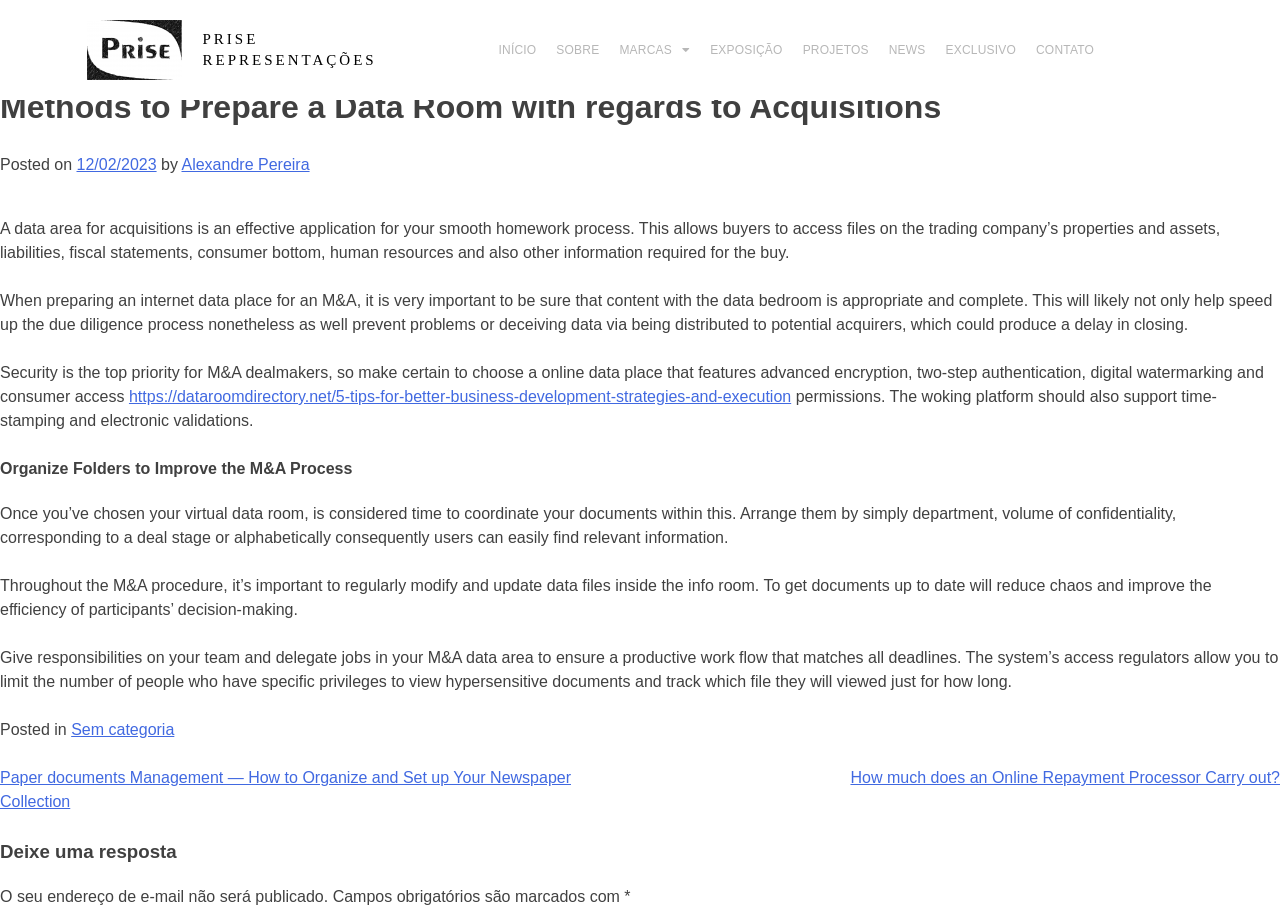Please identify the bounding box coordinates of the element I should click to complete this instruction: 'Click the INÍCIO link'. The coordinates should be given as four float numbers between 0 and 1, like this: [left, top, right, bottom].

[0.382, 0.029, 0.427, 0.079]